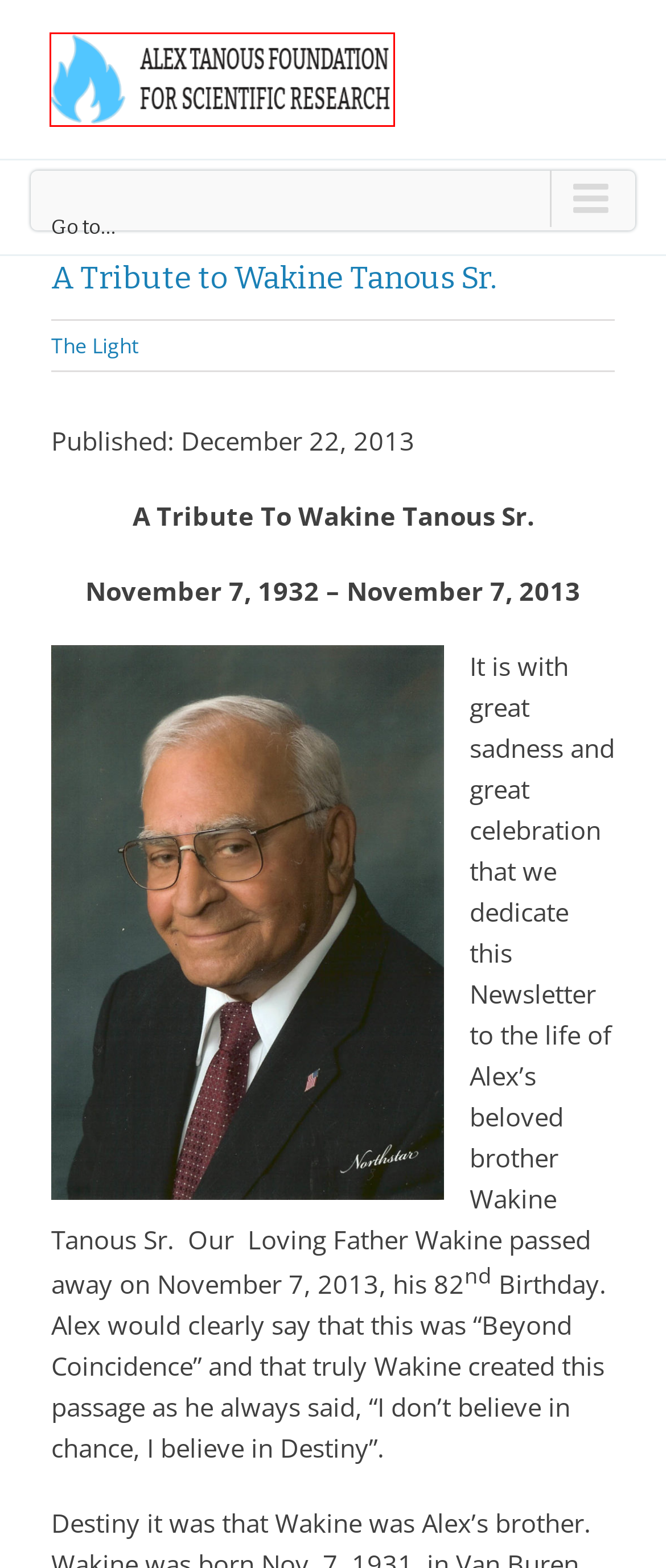You have a screenshot of a webpage with a red rectangle bounding box. Identify the best webpage description that corresponds to the new webpage after clicking the element within the red bounding box. Here are the candidates:
A. Dr. Alex Tanous Archives - Alex Tanous Foundation
B. Research Archives - Alex Tanous Foundation
C. The Light Archives - Alex Tanous Foundation
D. Psychic Phenomena Archives - Alex Tanous Foundation
E. Experimental Studies Archives - Alex Tanous Foundation
F. Ghosts Archives - Alex Tanous Foundation
G. Wakine G. Tanous
H. Alex Tanous Foundation for Scientific Research - Parapsychology - Psychic Phenomena

H